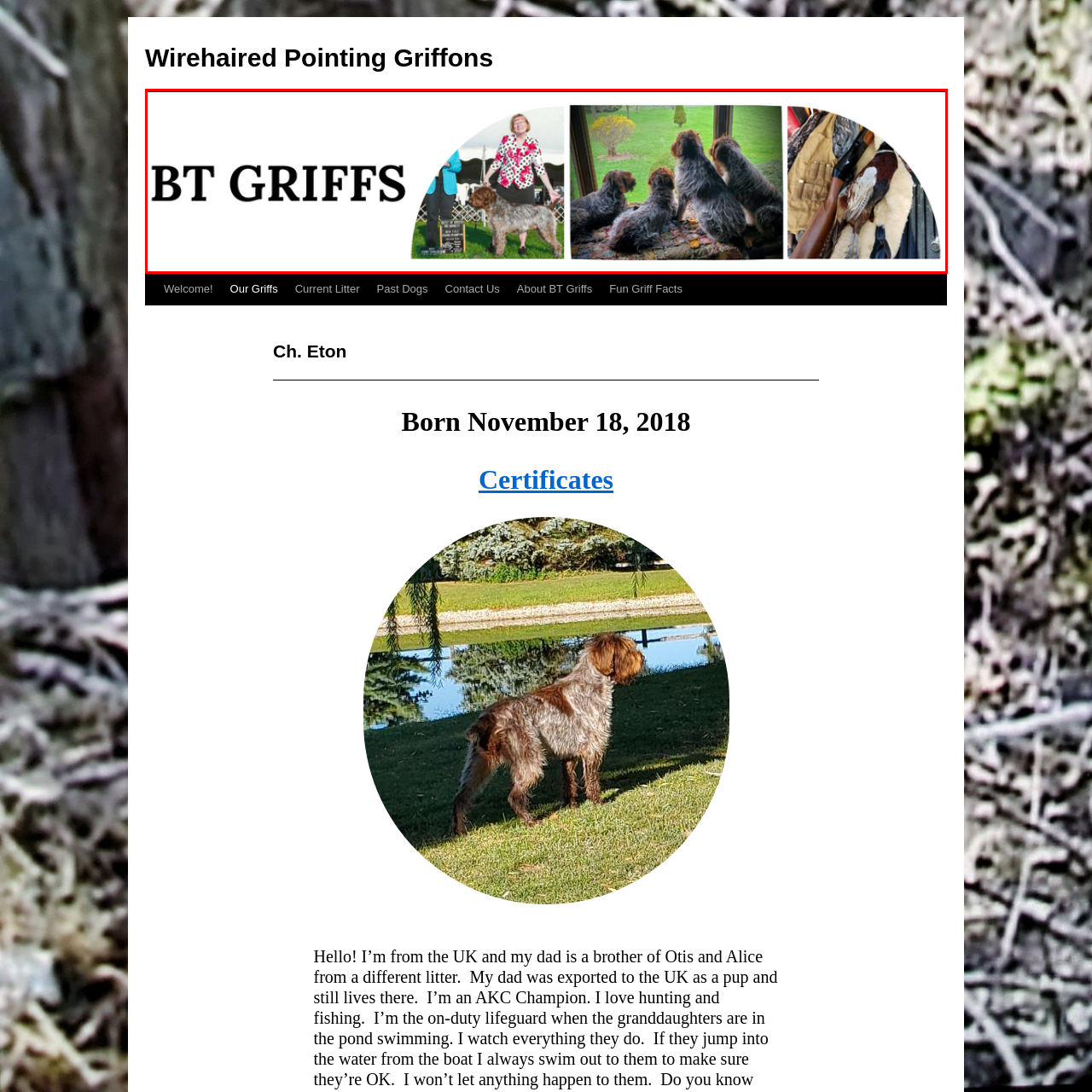Please provide a comprehensive description of the image highlighted by the red bounding box.

This image showcases a celebratory collage revolving around Wirehaired Pointing Griffons, specifically those associated with the "BT Griffs" branding. 

On the left, a dog show scene features a handler proudly presenting a Wirehaired Pointing Griffon, highlighting the breed’s competitive spirit and grooming finesse. The center captures a serene moment with several Griffons sitting close together, gazing out of a window, suggesting a peaceful outdoor setting enriched by lush greenery. 

To the right, a glimpse into tools and accessories associated with the breed showcases a collection of hunting gear, emphasizing the dual purpose of these dogs as both loyal companions and skilled working dogs. The overall design blends images seamlessly, encapsulating the charm and versatility of Wirehaired Pointing Griffons.